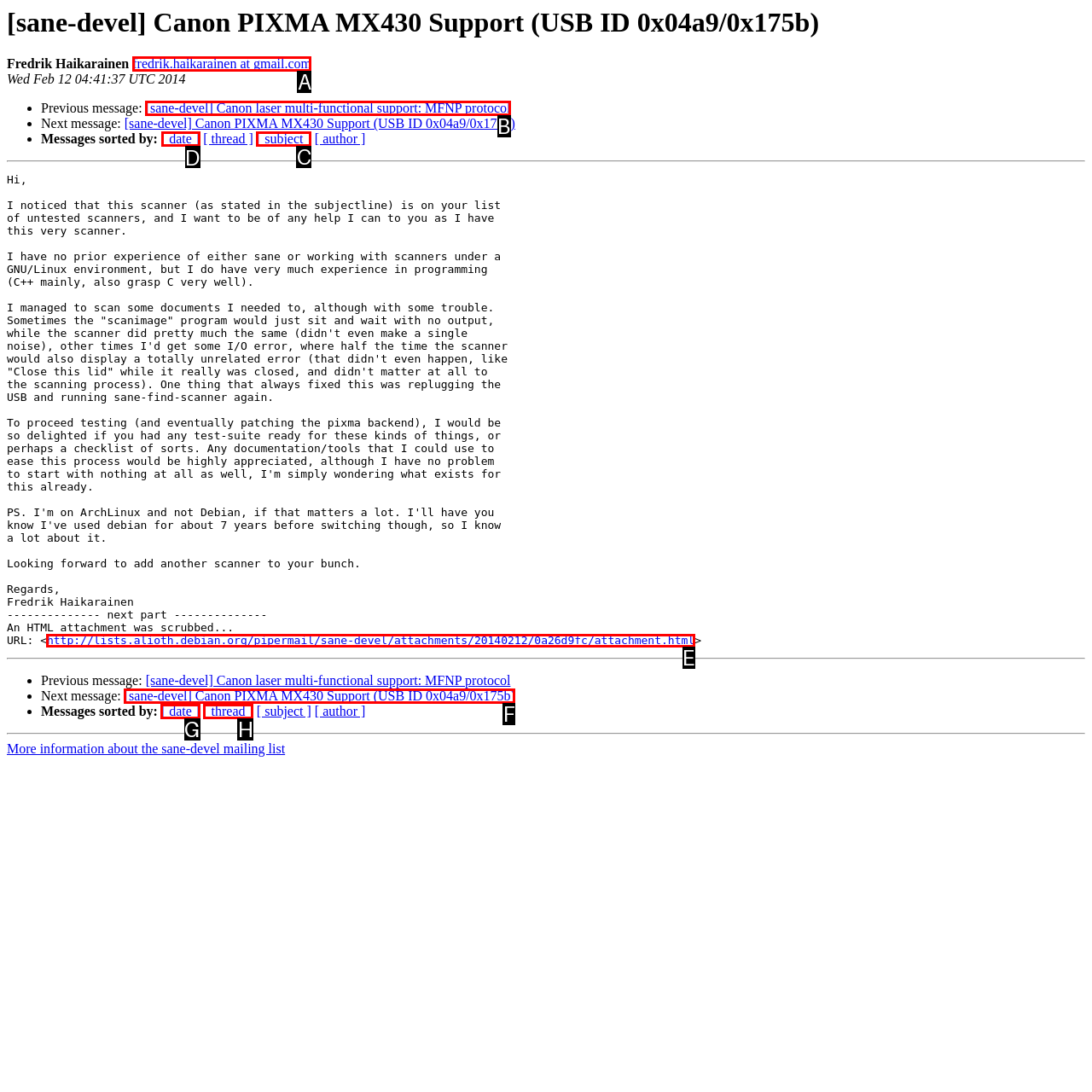From the given options, choose the one to complete the task: Sort messages by date
Indicate the letter of the correct option.

D